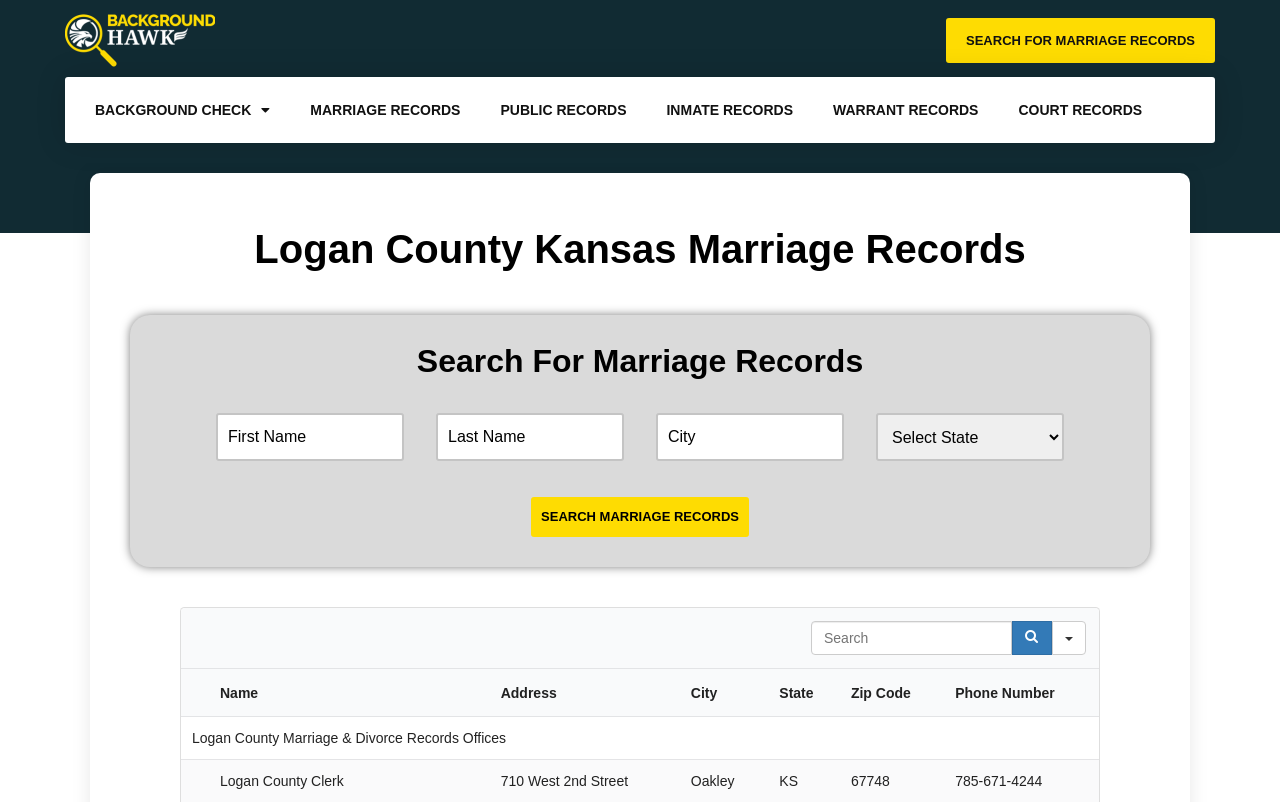Answer with a single word or phrase: 
How many columns are in the search results table?

6